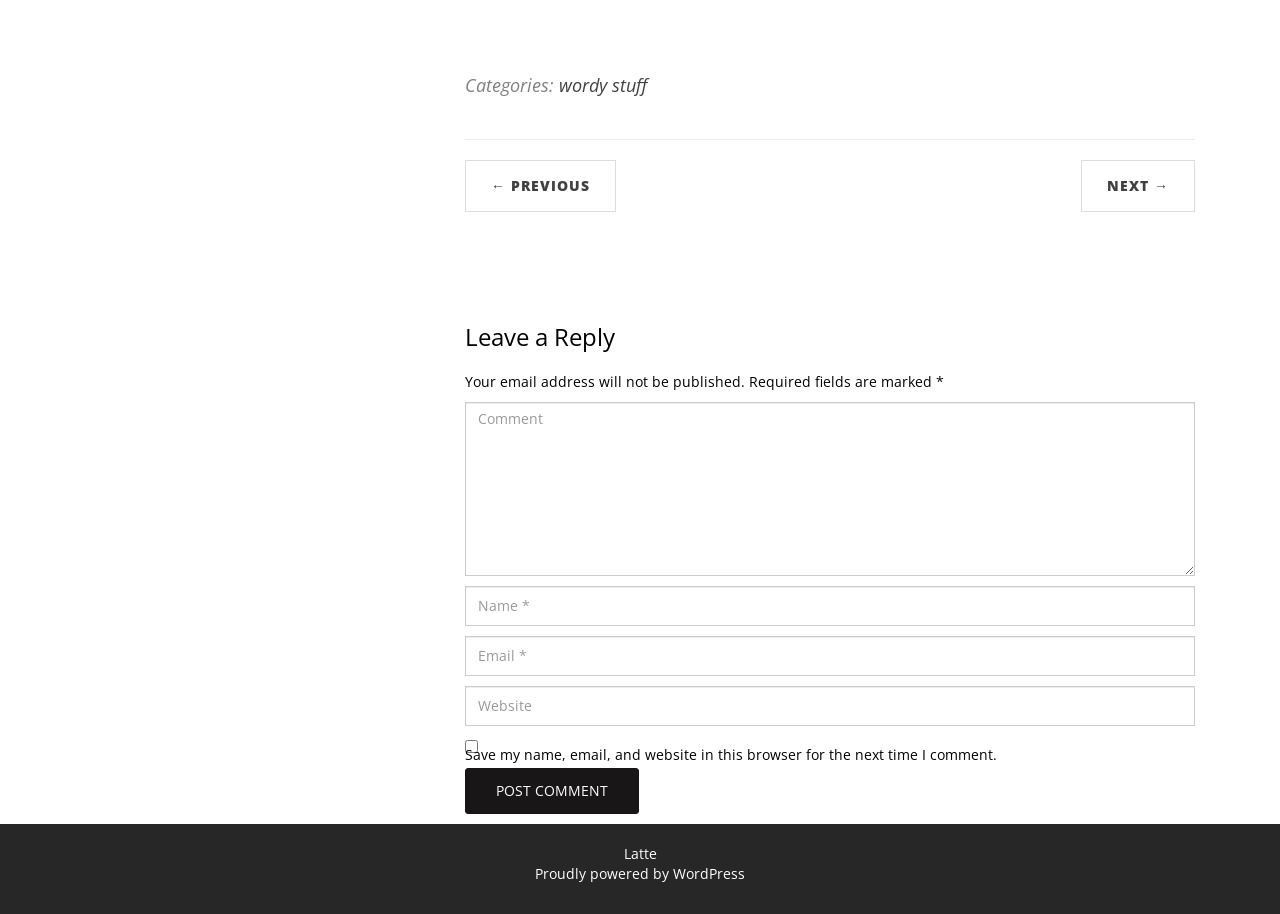Locate the coordinates of the bounding box for the clickable region that fulfills this instruction: "Enter a comment in the 'Comment' field".

[0.363, 0.44, 0.934, 0.63]